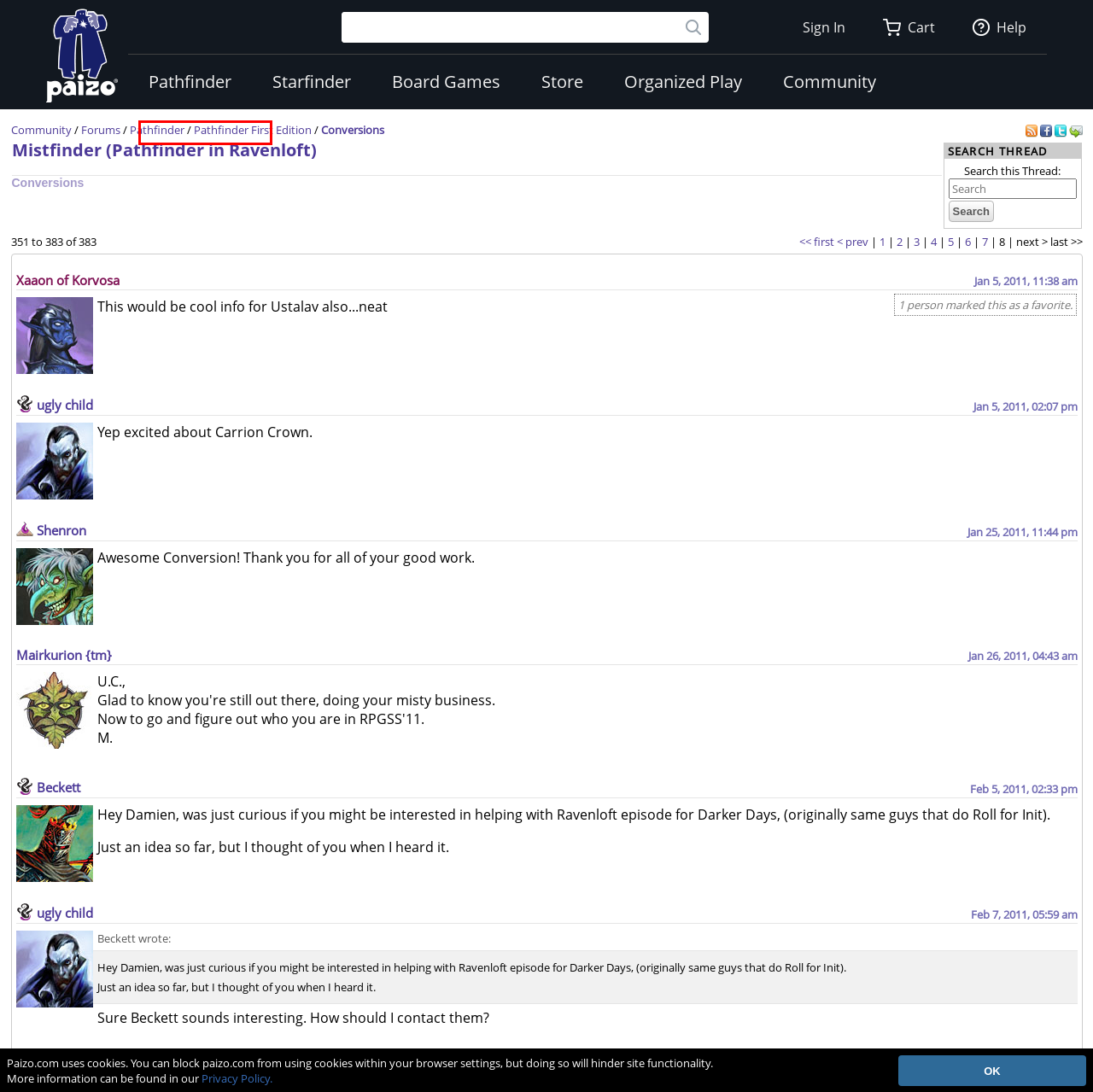You are looking at a webpage screenshot with a red bounding box around an element. Pick the description that best matches the new webpage after interacting with the element in the red bounding box. The possible descriptions are:
A. Starfinder Society | Organized Play | Paizo
B. paizo.com - Paizo People: ugly child
C. Pathfinder Adventure Card Society | Organized Play | Paizo
D. paizo.com - Rulebooks
E. paizo.com - Store / Pathfinder / Setting
F. The Pathfinder Beginner Box: everything you need to start playing | Paizo
G. paizo.com - Store / Starfinder / Adventures
H. paizo.com - Forums: Pathfinder

F